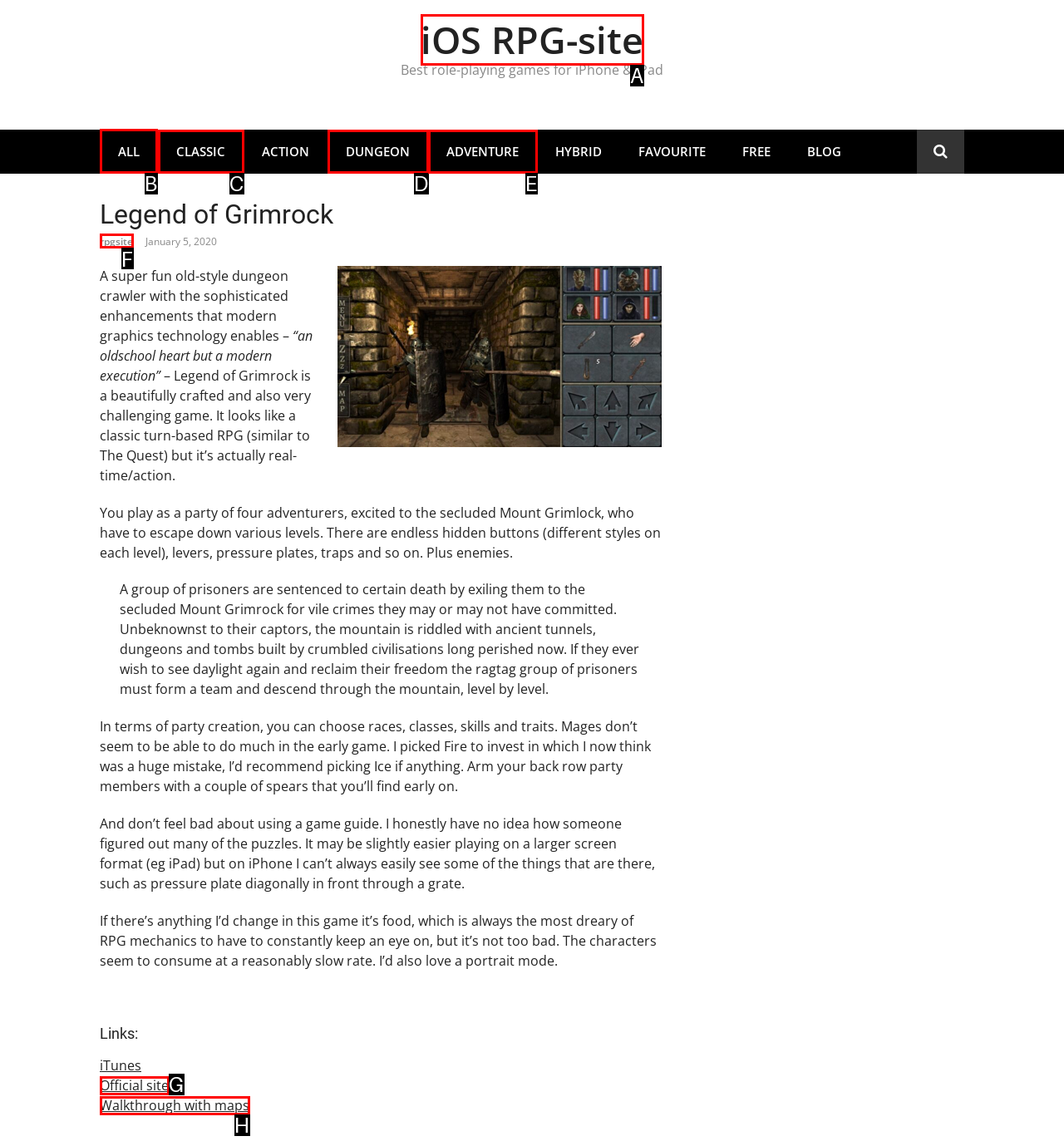Tell me which one HTML element I should click to complete the following task: Click on the 'ALL' filter Answer with the option's letter from the given choices directly.

B